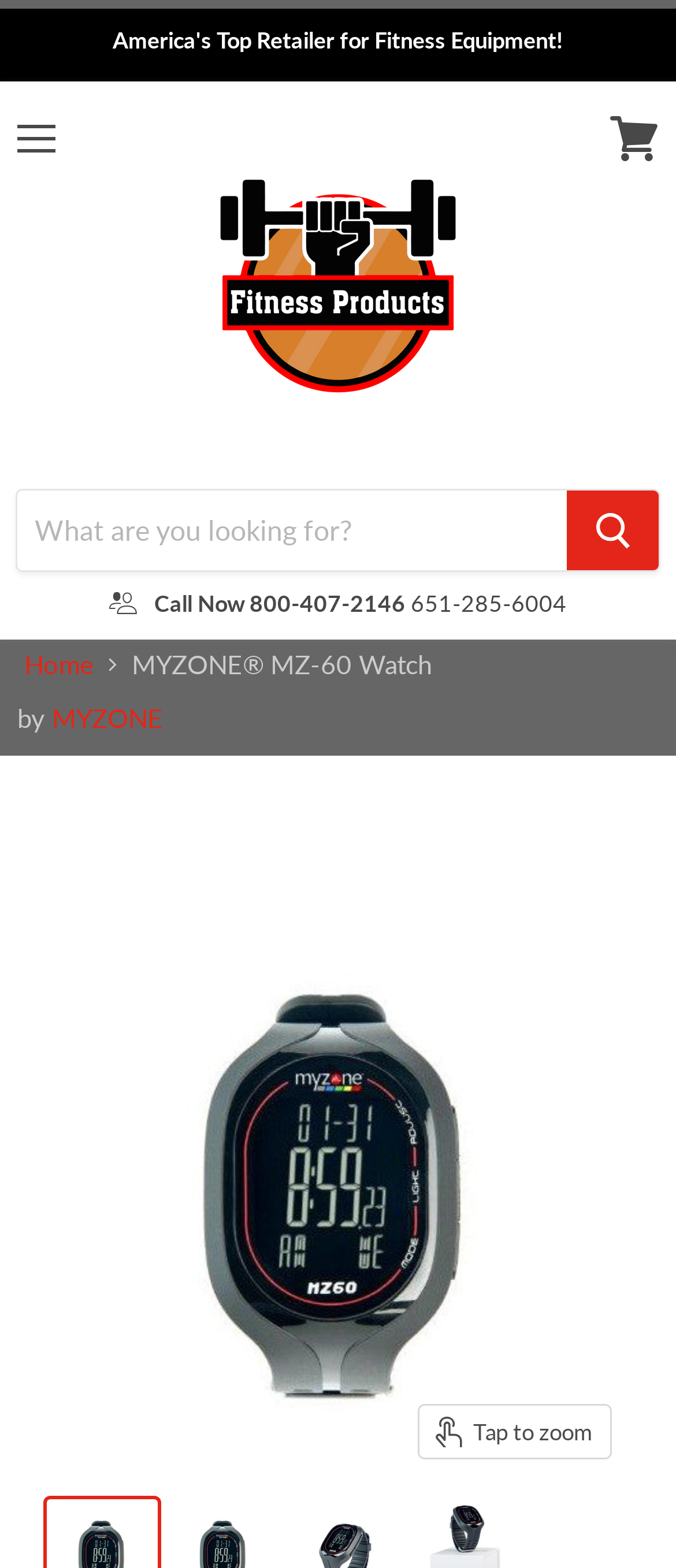From the webpage screenshot, identify the region described by Home. Provide the bounding box coordinates as (top-left x, top-left y, bottom-right x, bottom-right y), with each value being a floating point number between 0 and 1.

[0.036, 0.415, 0.138, 0.434]